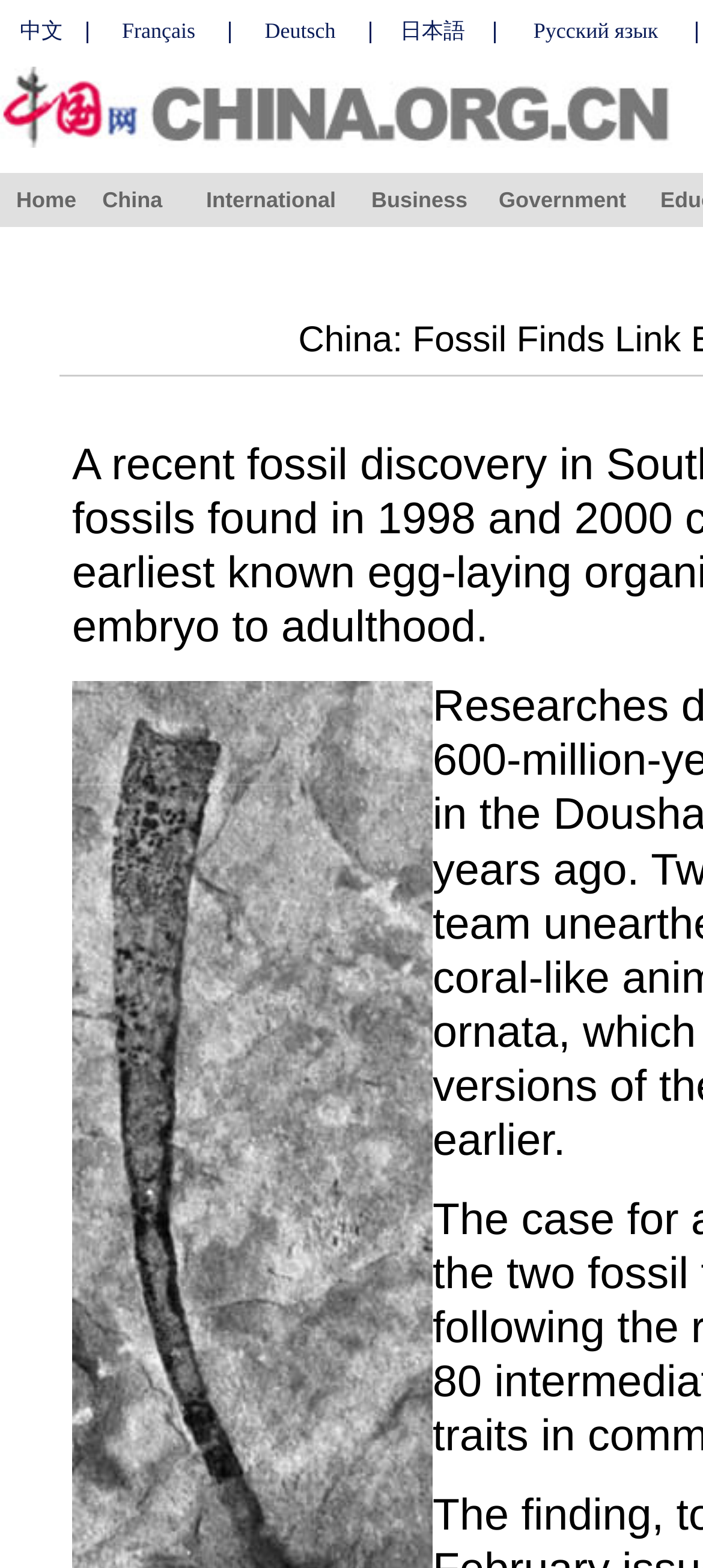Could you locate the bounding box coordinates for the section that should be clicked to accomplish this task: "Browse Business news".

[0.528, 0.119, 0.665, 0.136]